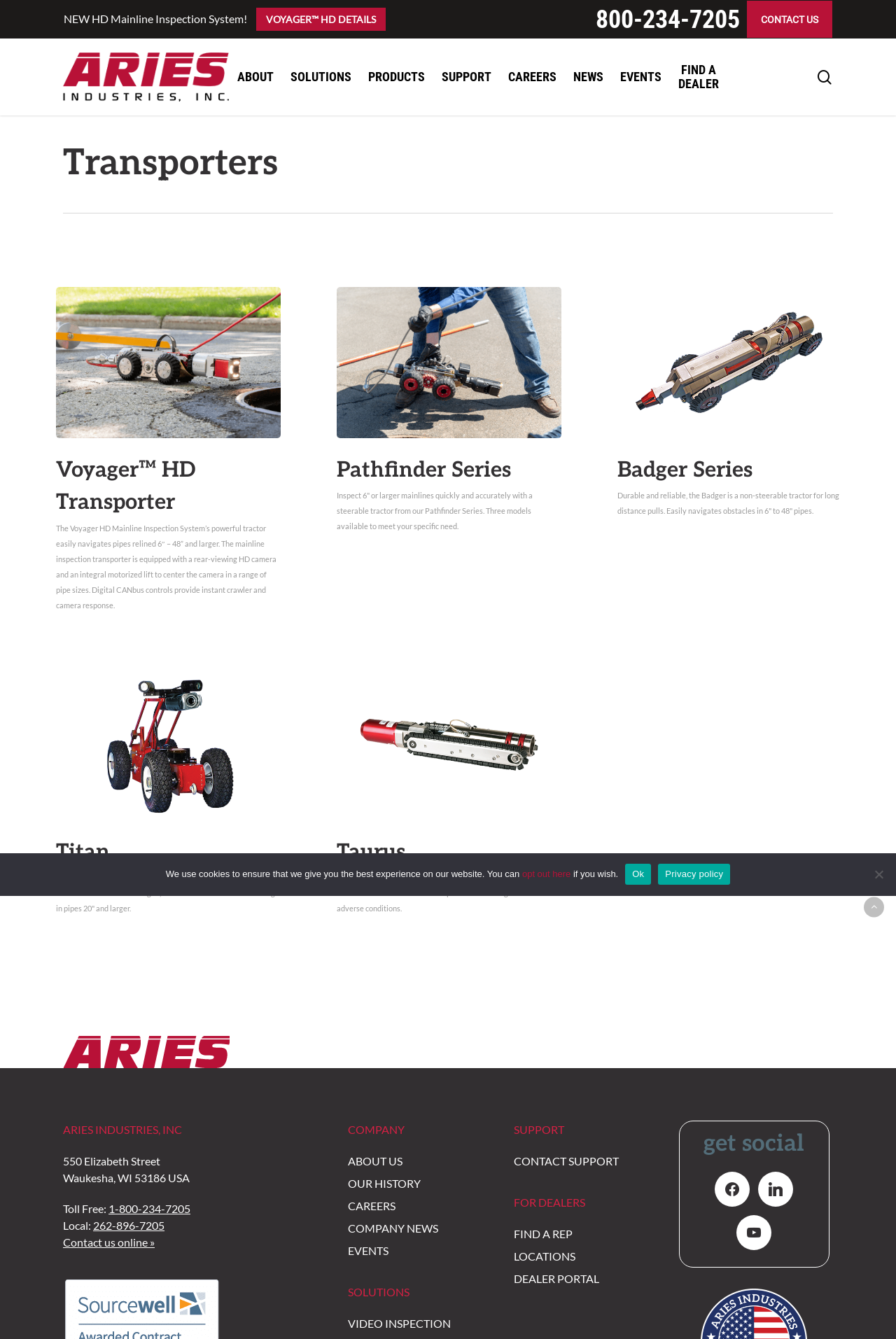Please identify the bounding box coordinates of the region to click in order to complete the given instruction: "Search for something". The coordinates should be four float numbers between 0 and 1, i.e., [left, top, right, bottom].

[0.07, 0.097, 0.93, 0.136]